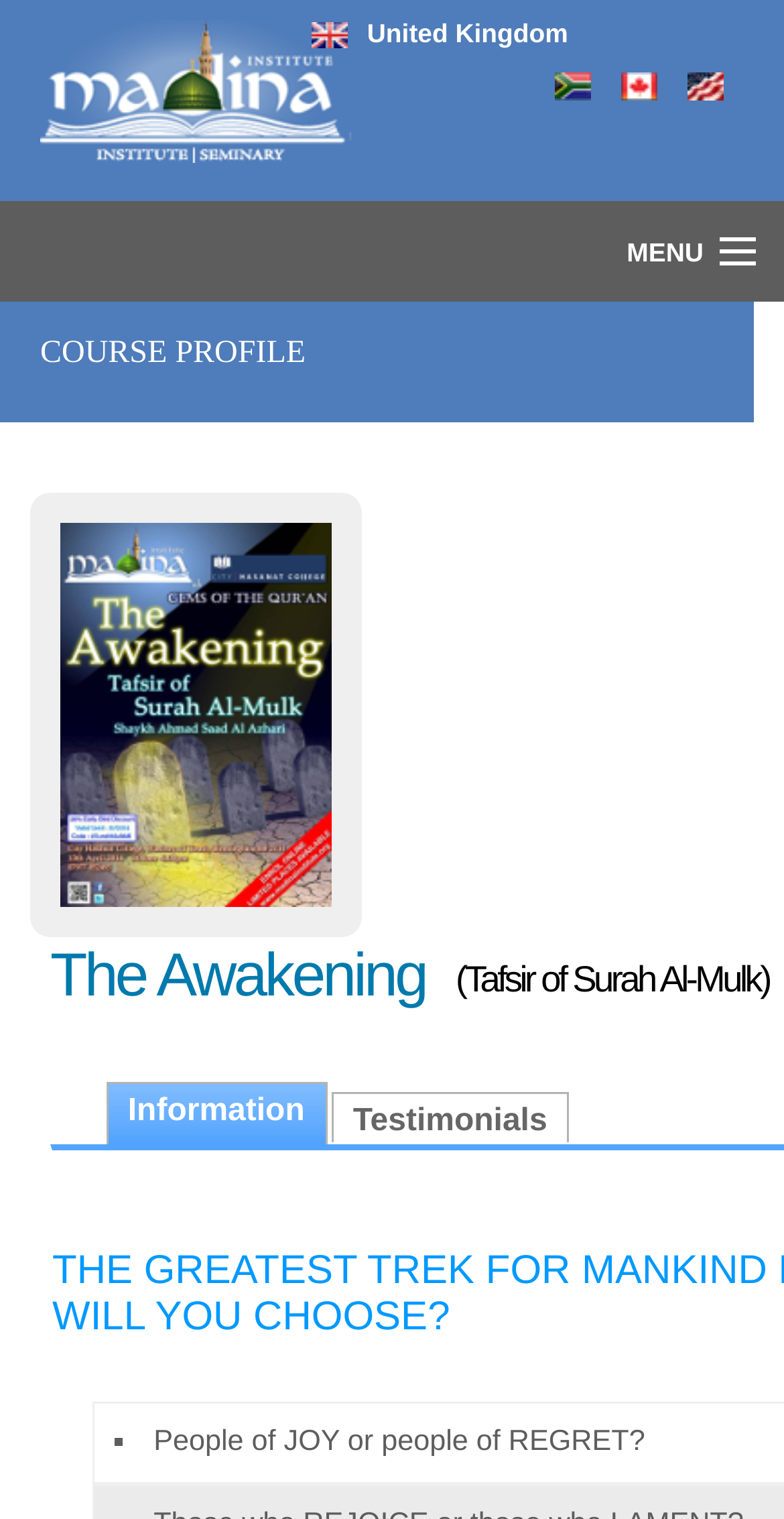Locate the bounding box coordinates of the clickable part needed for the task: "Click the South Africa link".

[0.709, 0.046, 0.793, 0.067]